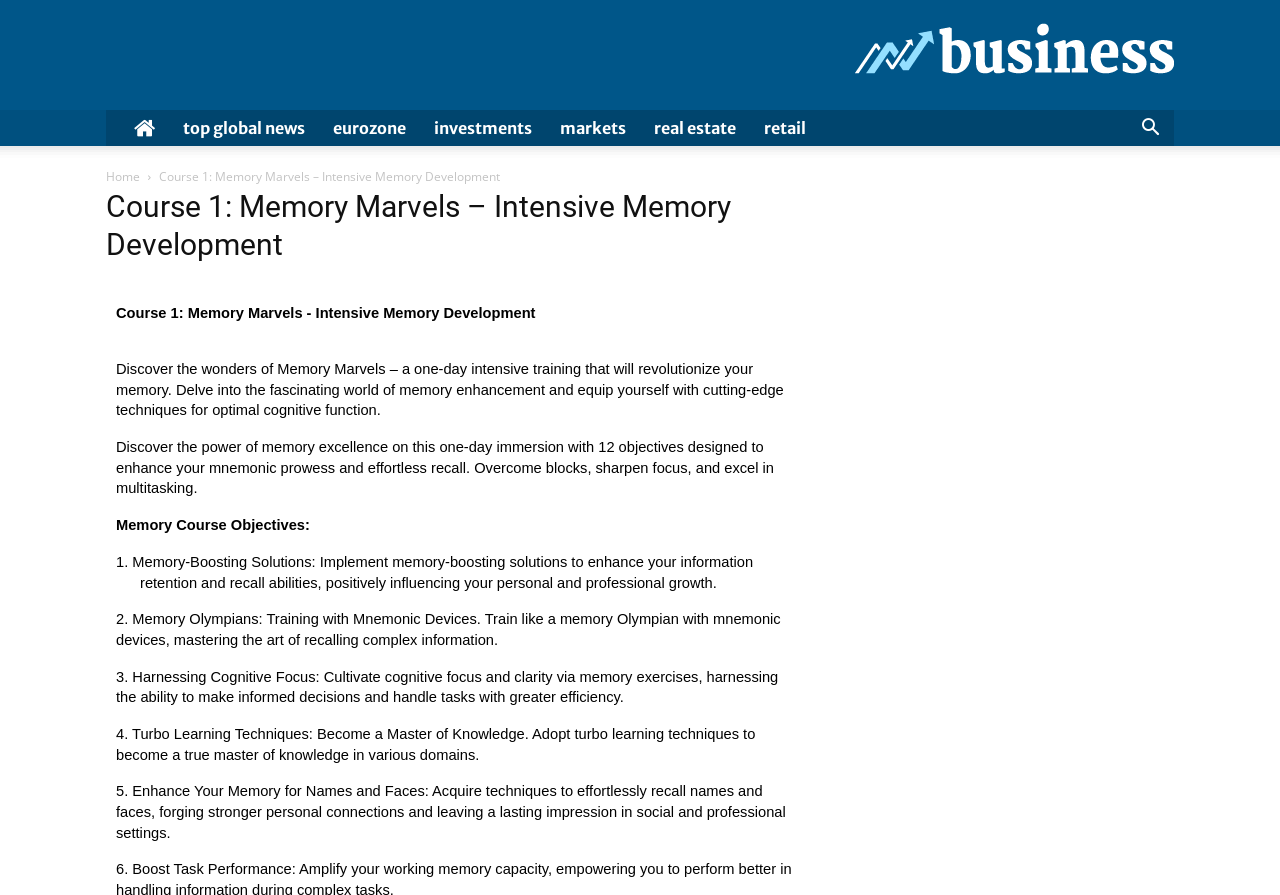Given the element description "Tuesday, 20th July", identify the bounding box of the corresponding UI element.

None